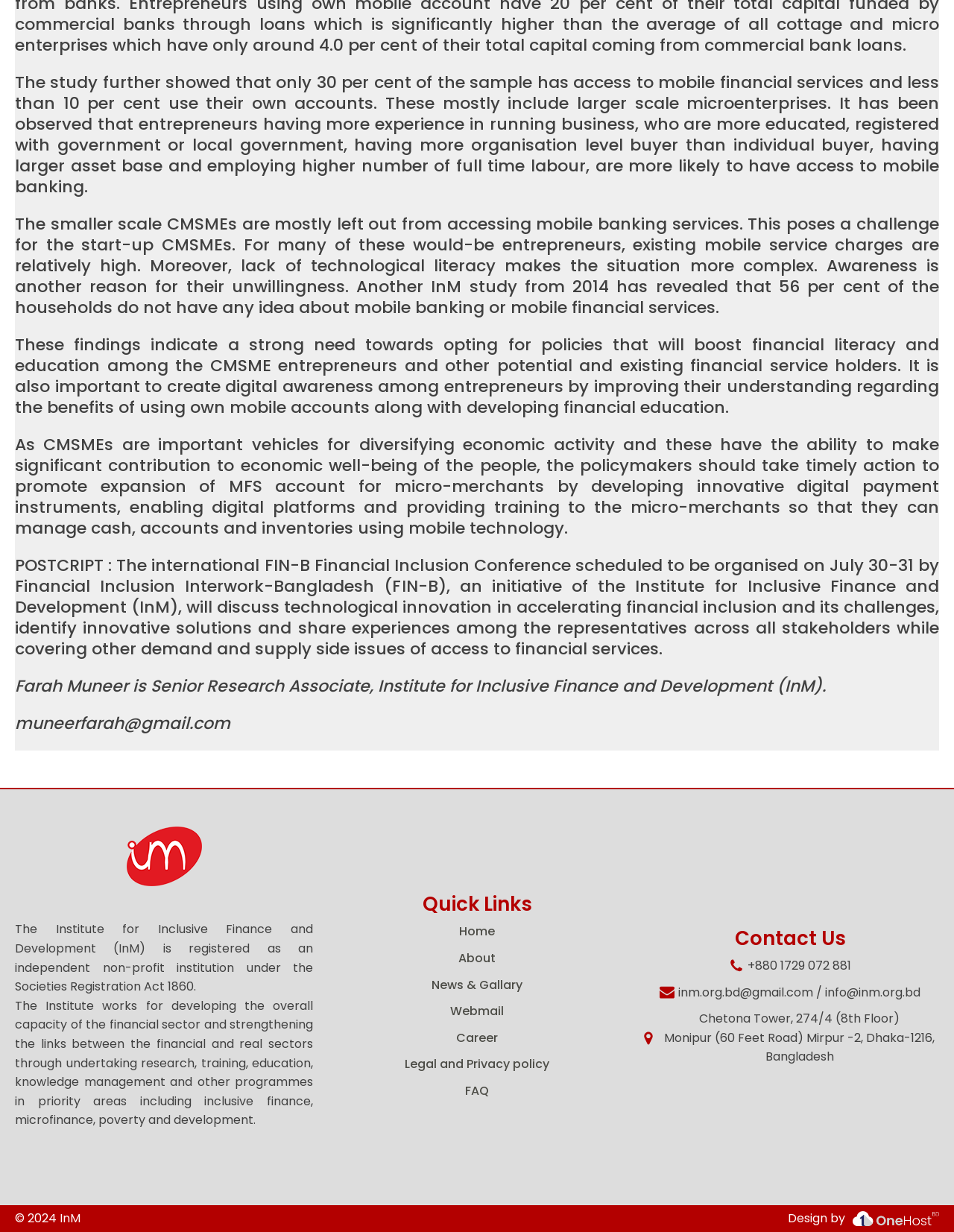Based on the image, provide a detailed response to the question:
What is the purpose of the Institute for Inclusive Finance and Development?

According to the webpage, the Institute works for developing the overall capacity of the financial sector and strengthening the links between the financial and real sectors through undertaking research, training, education, knowledge management and other programmes in priority areas including inclusive finance, microfinance, poverty and development.